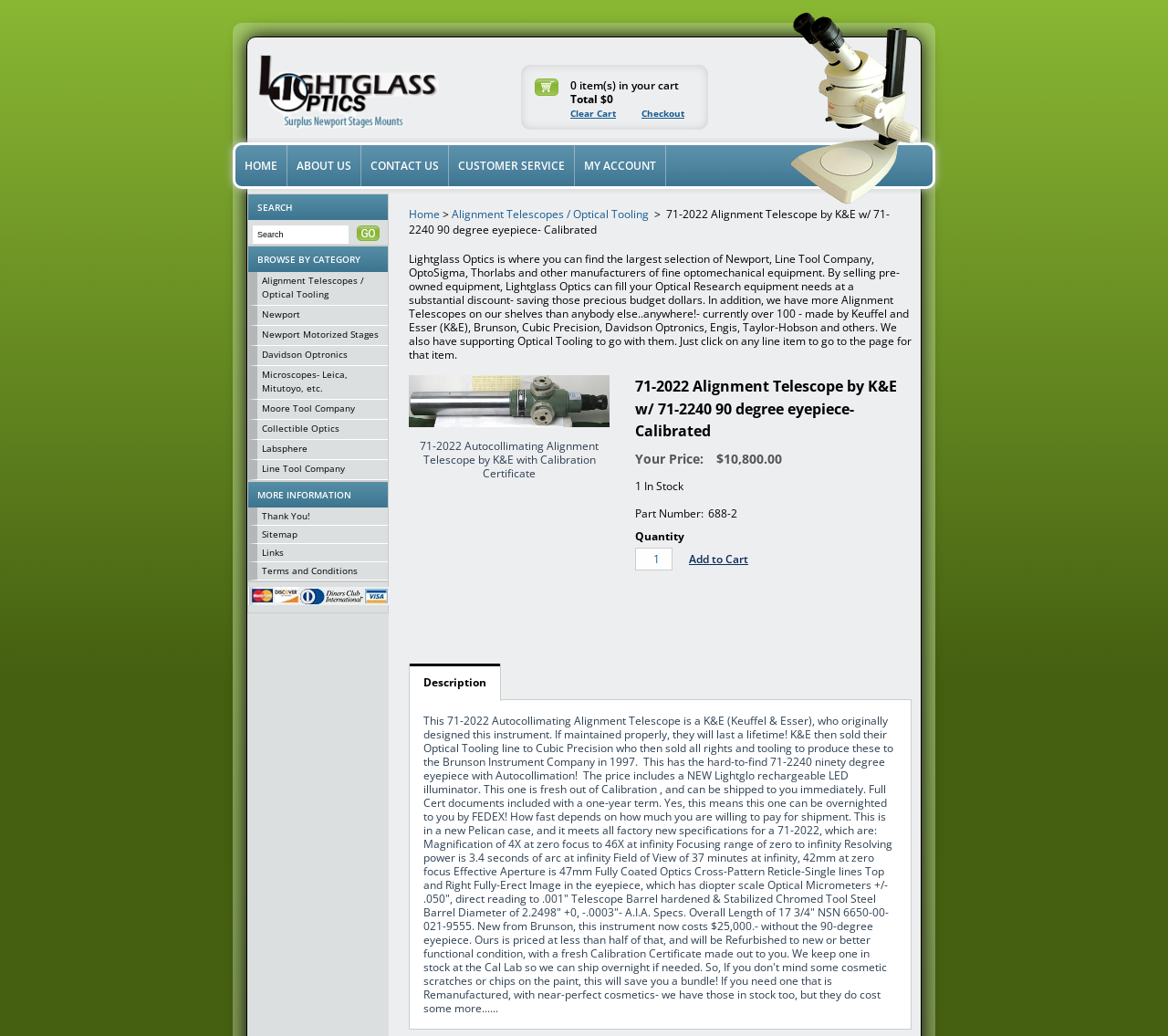Using the webpage screenshot and the element description Links, determine the bounding box coordinates. Specify the coordinates in the format (top-left x, top-left y, bottom-right x, bottom-right y) with values ranging from 0 to 1.

[0.22, 0.525, 0.332, 0.542]